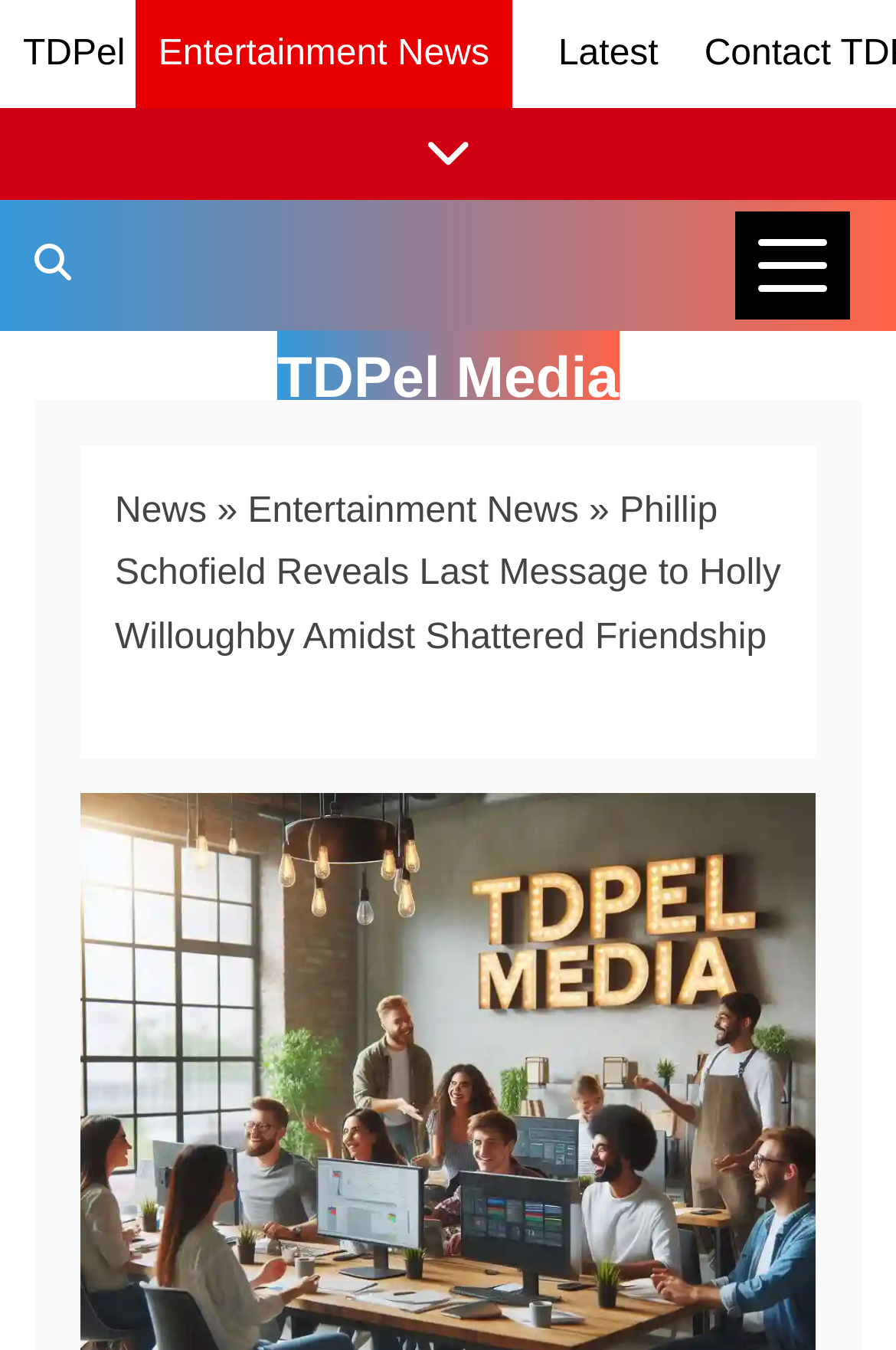What is the relationship between Phillip Schofield and Holly Willoughby?
Please answer the question with a detailed response using the information from the screenshot.

I found the answer by reading the title of the news article, which mentions that Phillip Schofield revealed his last message to Holly Willoughby amidst a shattered friendship. This implies that they were former best friends and co-hosts.